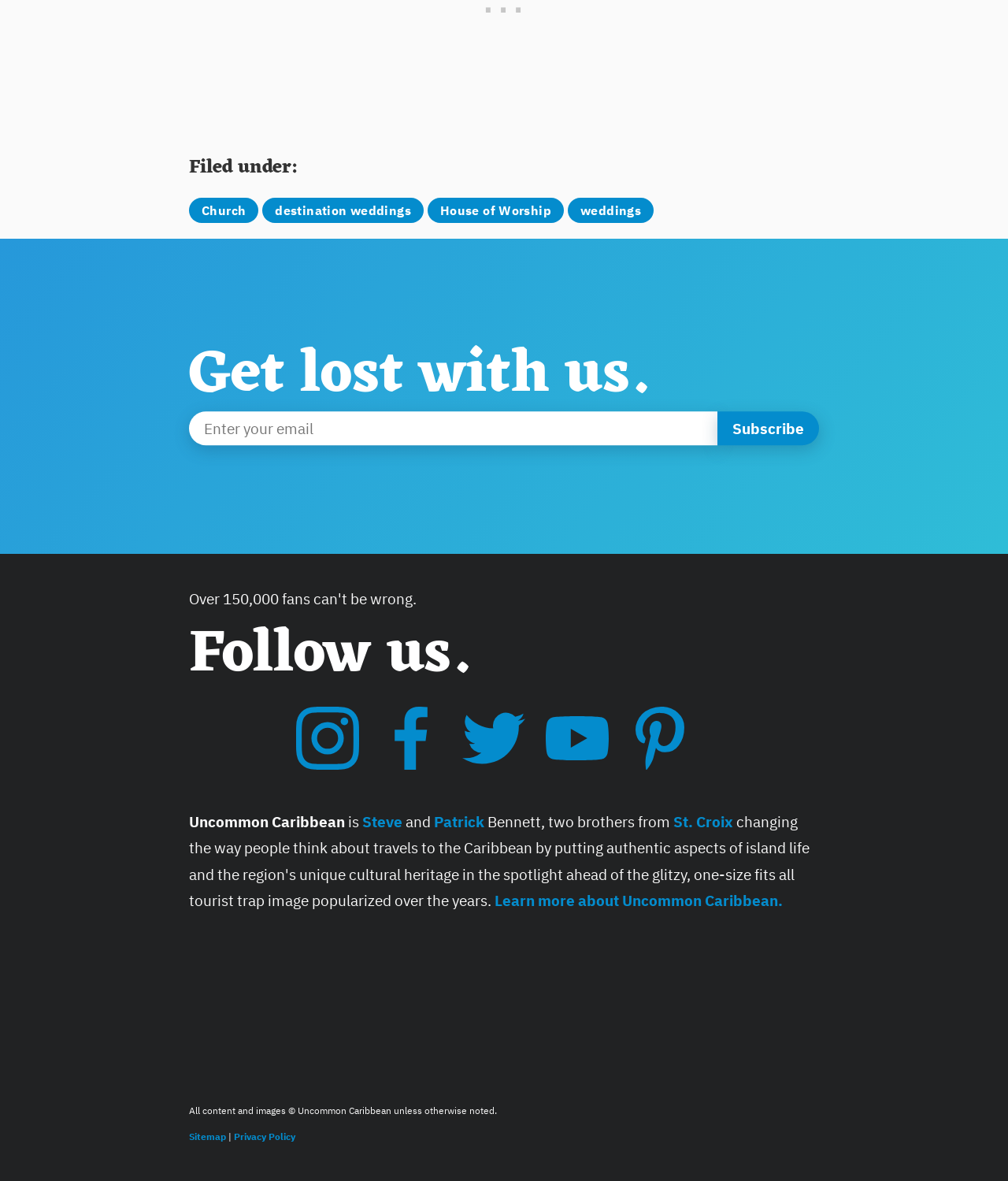From the element description: "Learn more about Uncommon Caribbean.", extract the bounding box coordinates of the UI element. The coordinates should be expressed as four float numbers between 0 and 1, in the order [left, top, right, bottom].

[0.491, 0.754, 0.777, 0.77]